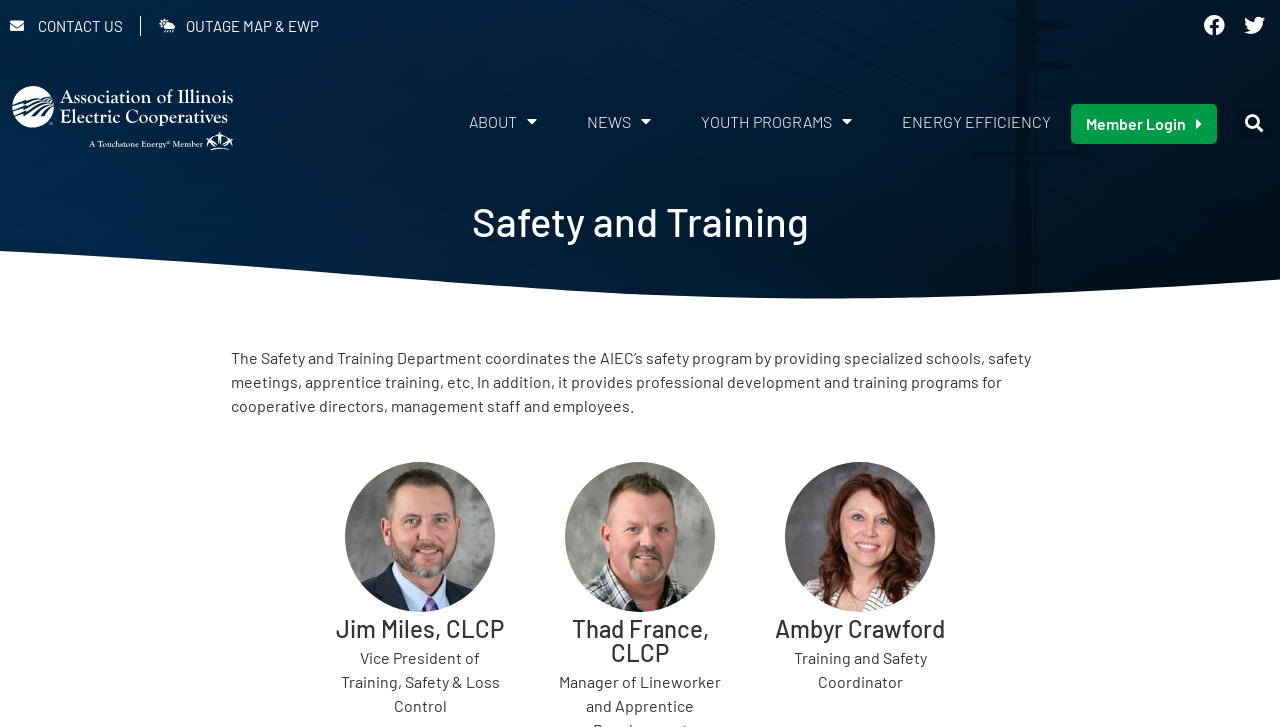Explain the webpage in detail, including its primary components.

The webpage is about the Safety and Training Department of the Association of Illinois Electric Cooperatives. At the top, there are several links, including "CONTACT US", "OUTAGE MAP & EWP", and two empty links. On the top-left corner, there is a logo image. Below the links, there is a navigation menu with items such as "ABOUT", "NEWS", "YOUTH PROGRAMS", and "ENERGY EFFICIENCY", each with a dropdown menu. On the top-right corner, there is a "Member Login" link and a search bar with a "Search" button.

The main content of the page is divided into two sections. The first section has a heading "Safety and Training" and a paragraph of text that describes the department's role in providing safety programs, training, and professional development for cooperative directors, management staff, and employees.

The second section appears to be a list of staff members, with three individuals listed: Jim Miles, Thad France, and Ambyr Crawford. Each staff member has a heading with their name, followed by a line of text describing their title, such as "Vice President of Training, Safety & Loss Control" or "Training and Safety Coordinator".